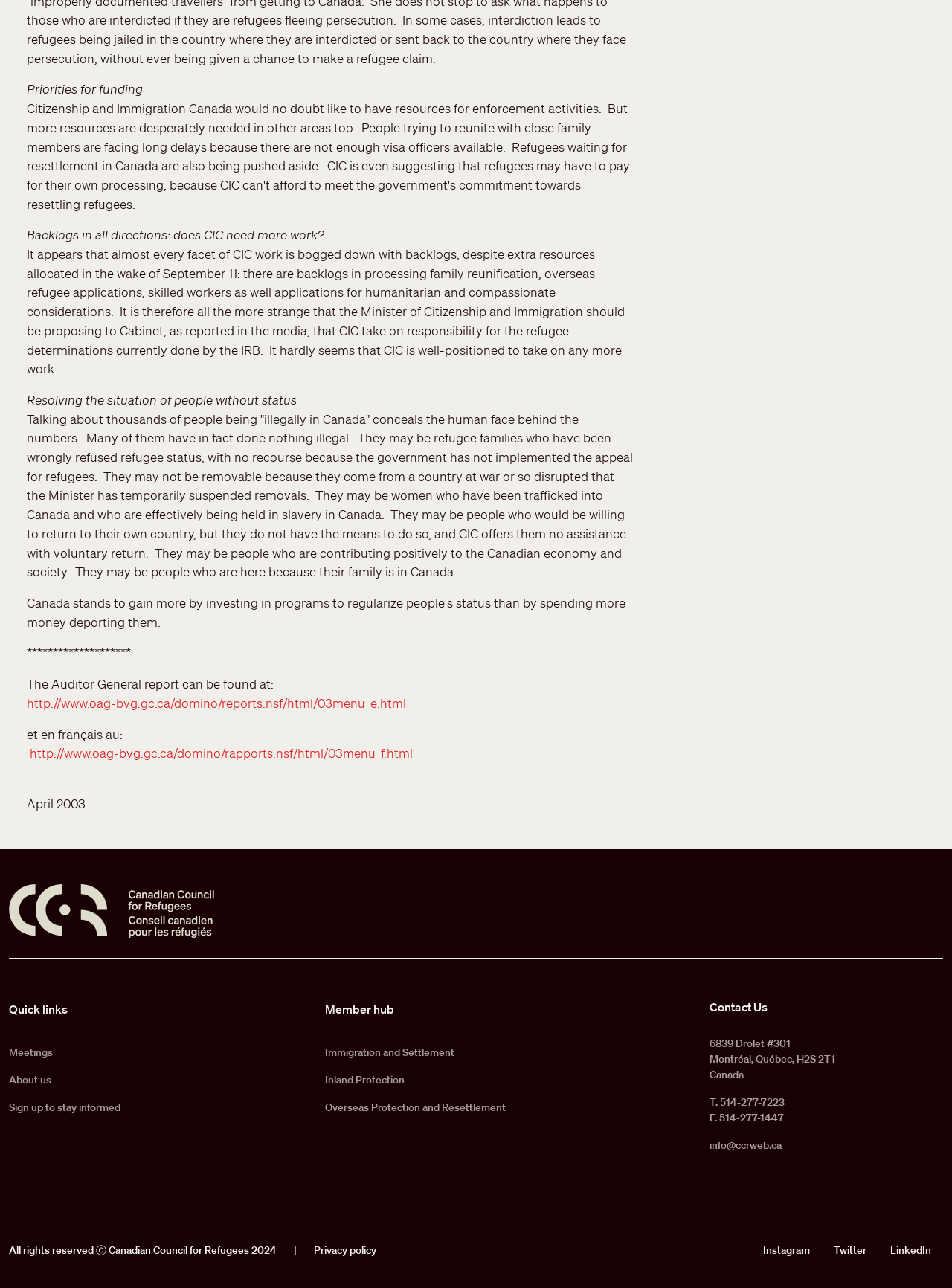What is the phone number of the Canadian Council for Refugees?
Could you answer the question with a detailed and thorough explanation?

The contact information section of the webpage provides the phone number of the Canadian Council for Refugees, which is '514-277-7223'.